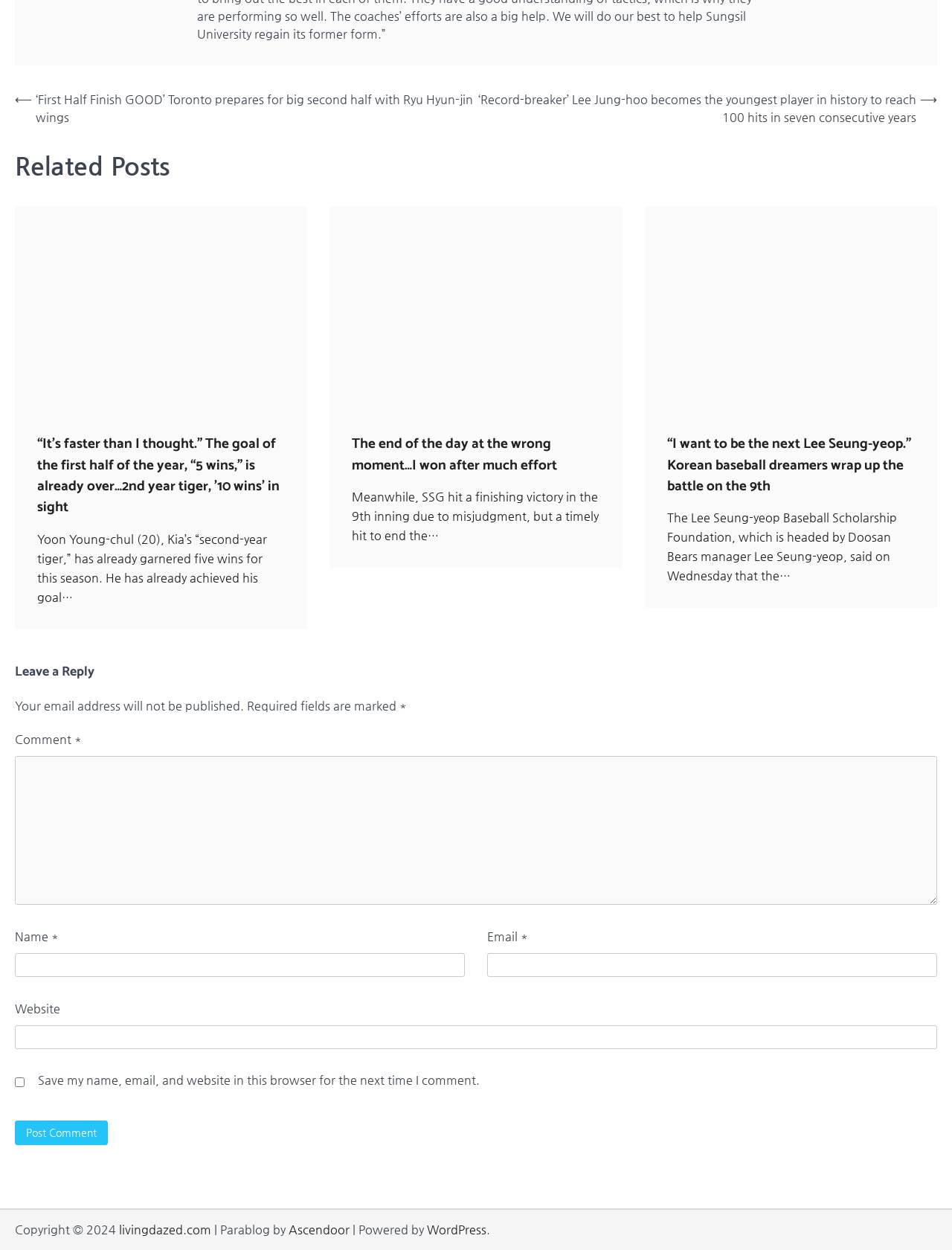Locate the bounding box coordinates of the segment that needs to be clicked to meet this instruction: "Enter a comment in the 'Comment *' textbox".

[0.016, 0.604, 0.984, 0.724]